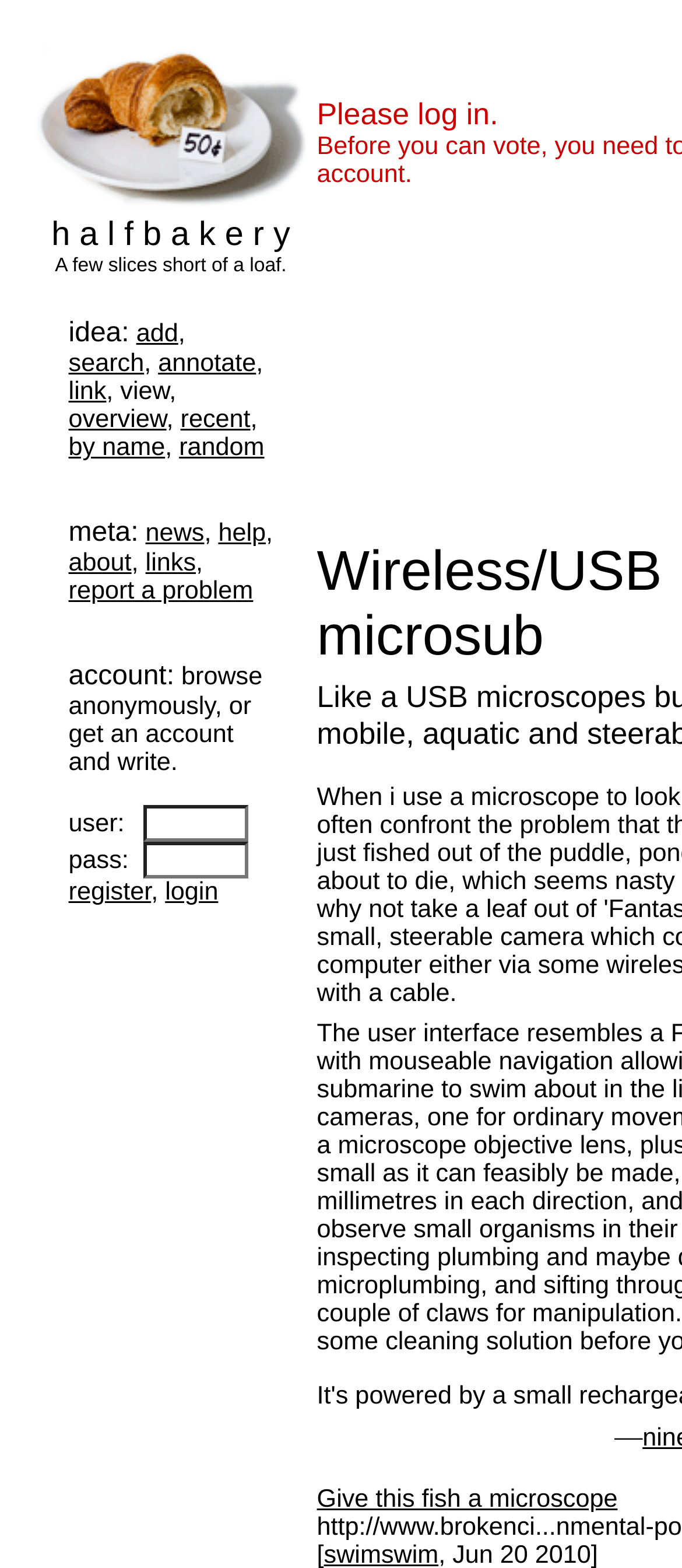What is the purpose of the textboxes in the account section?
Look at the image and respond to the question as thoroughly as possible.

The textboxes in the account section are likely used to input a username and password for logging in or registering an account. This is inferred from the context of the surrounding text, which mentions browsing anonymously or getting an account and writing.